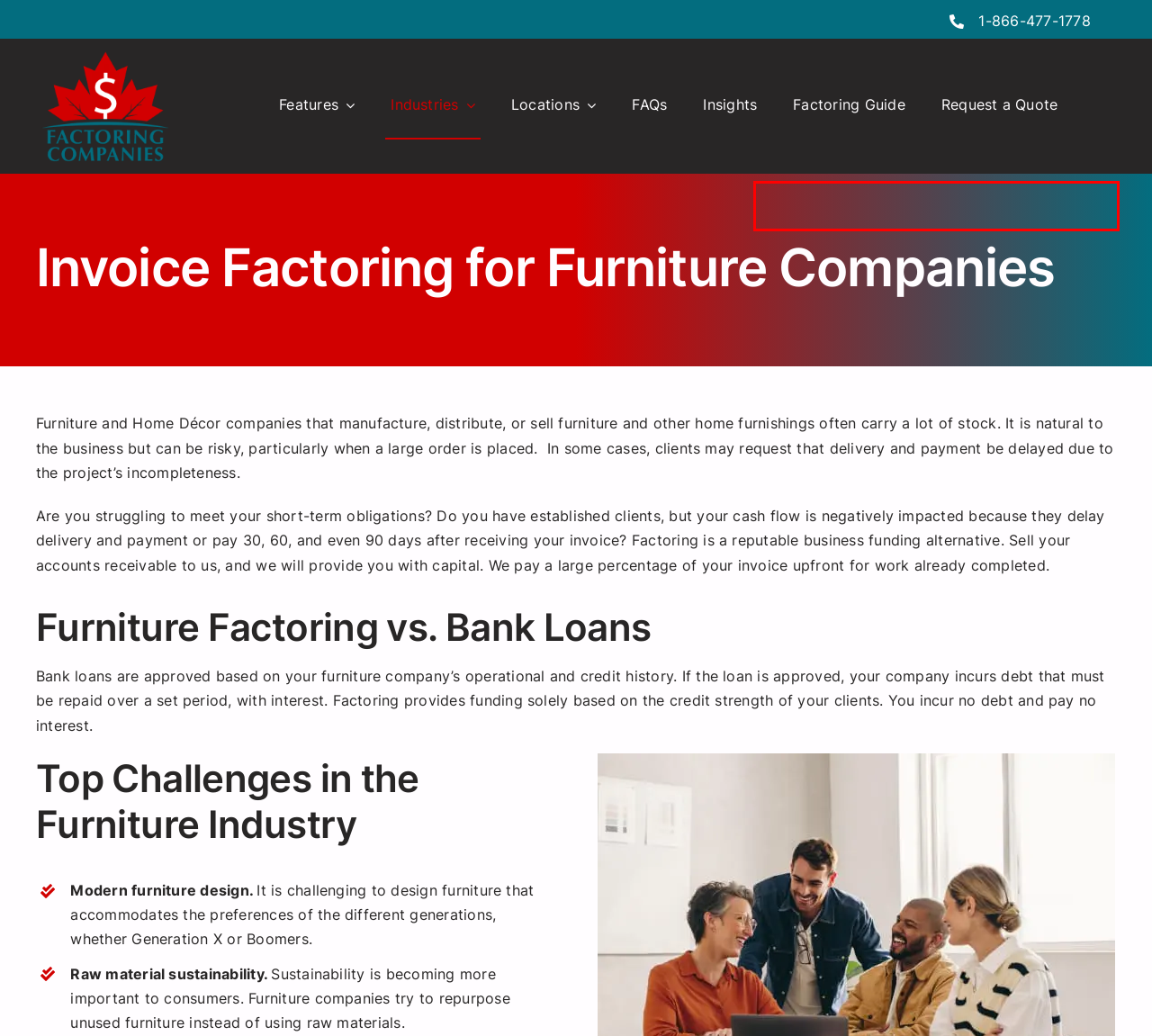A screenshot of a webpage is provided, featuring a red bounding box around a specific UI element. Identify the webpage description that most accurately reflects the new webpage after interacting with the selected element. Here are the candidates:
A. Invoice Factoring for Healthcare Companies
B. A Load Board Service from a Factoring Company
C. Insights
D. Features of Recourse and Non-Recourse Factoring
E. Credit Check Services from a Factoring Company: Key Benefits
F. Commercial Credit Cards: Features and Benefits
G. Industries That Use Invoice Factoring in Canada
H. Online Portal Service: Features and Benefits

H